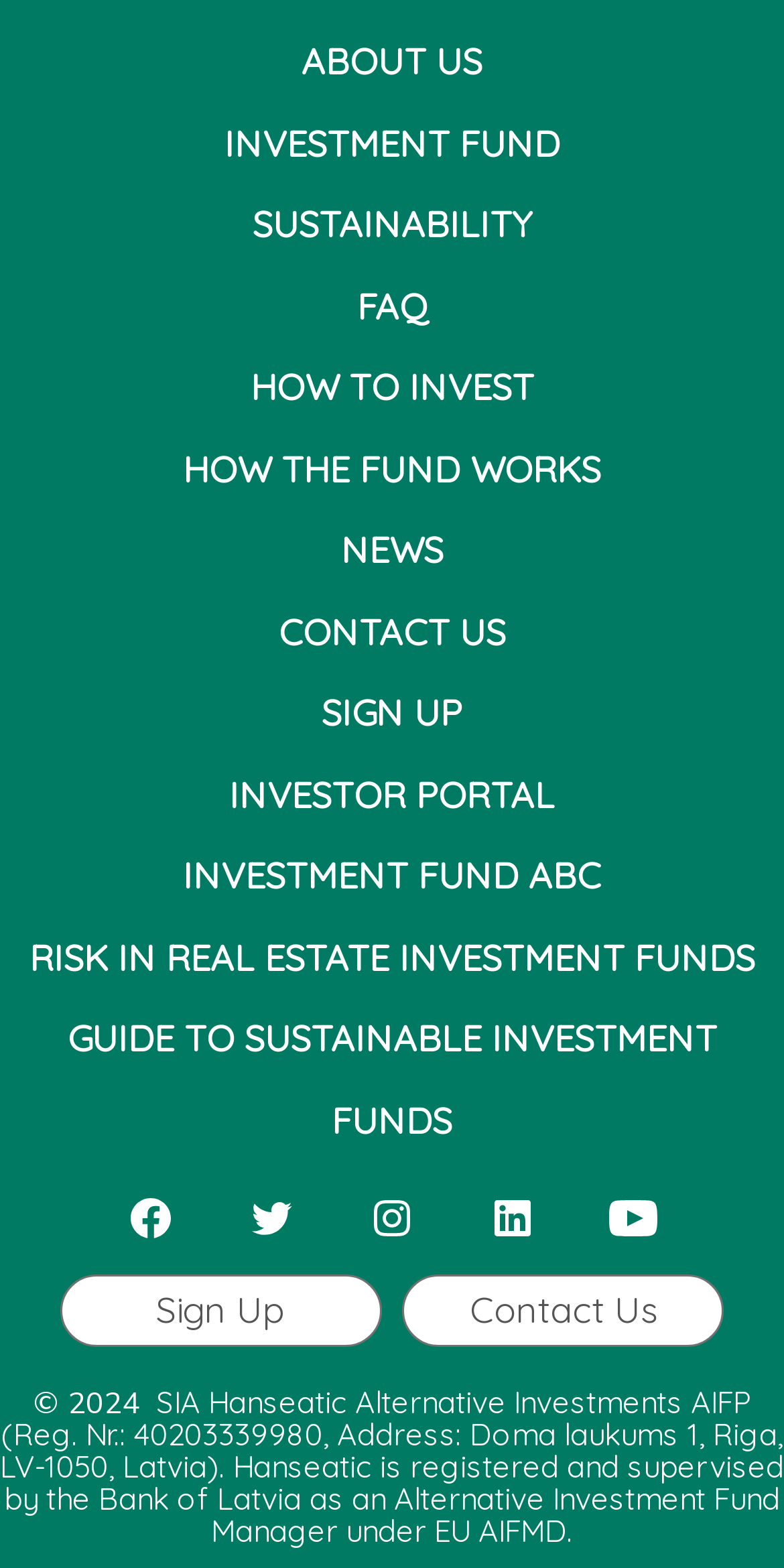What is the first link on the webpage?
Please provide an in-depth and detailed response to the question.

The first link on the webpage is 'ABOUT US' which is located at the top of the page with a bounding box coordinate of [0.0, 0.014, 1.0, 0.066].